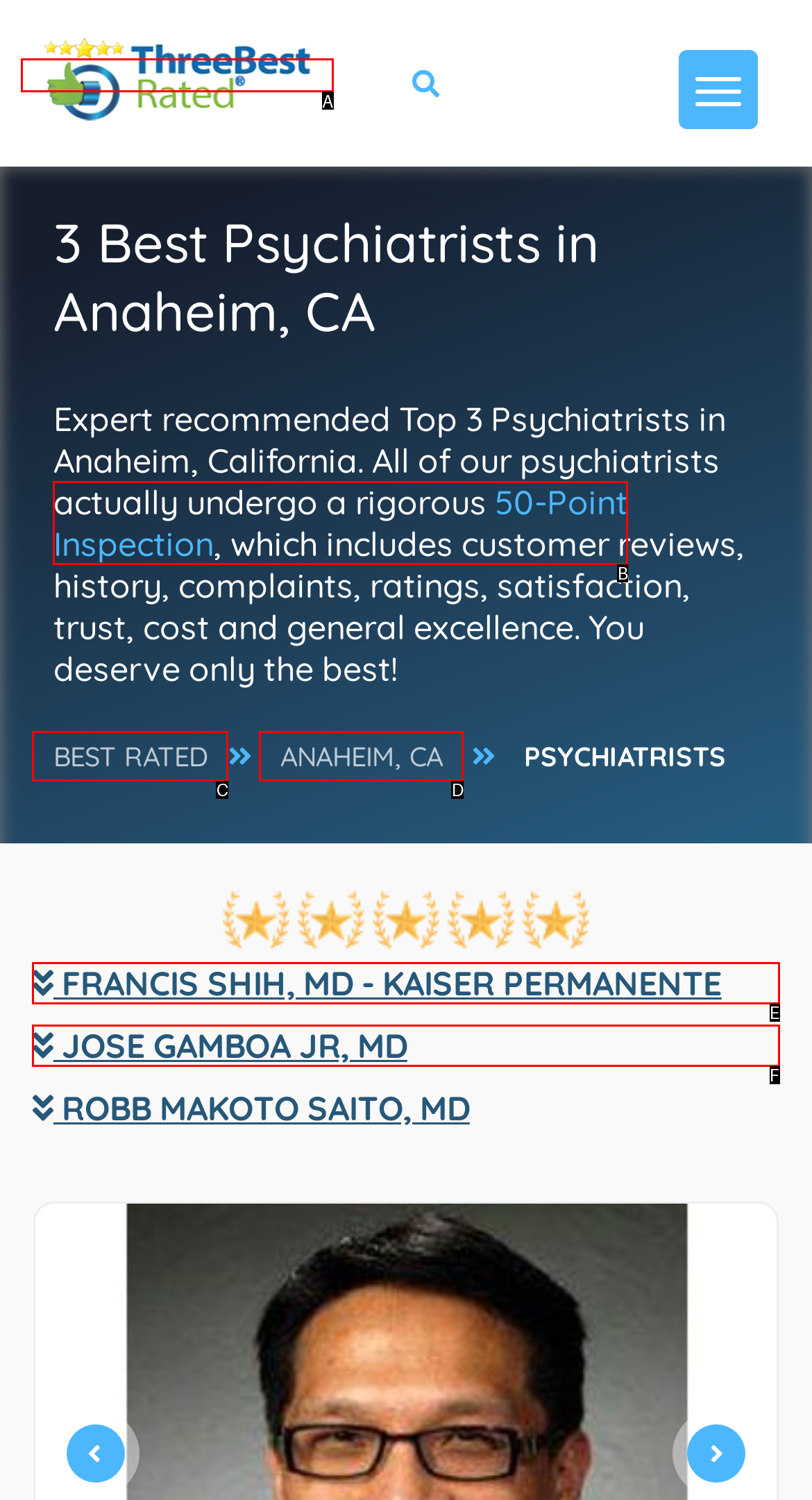What letter corresponds to the UI element described here: alt="ThreeBestRated.com" title="ThreeBestRated.com"
Reply with the letter from the options provided.

A